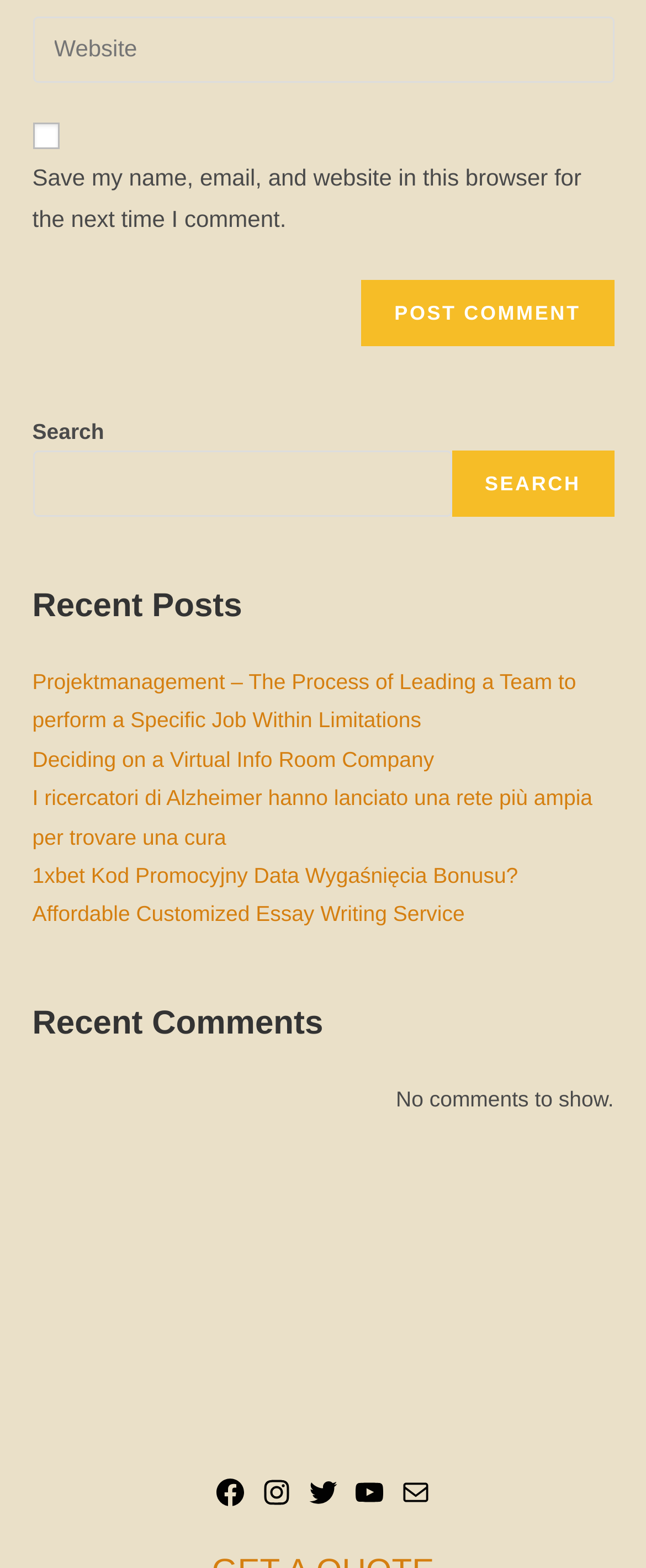Locate the coordinates of the bounding box for the clickable region that fulfills this instruction: "Enter website URL".

[0.05, 0.011, 0.95, 0.053]